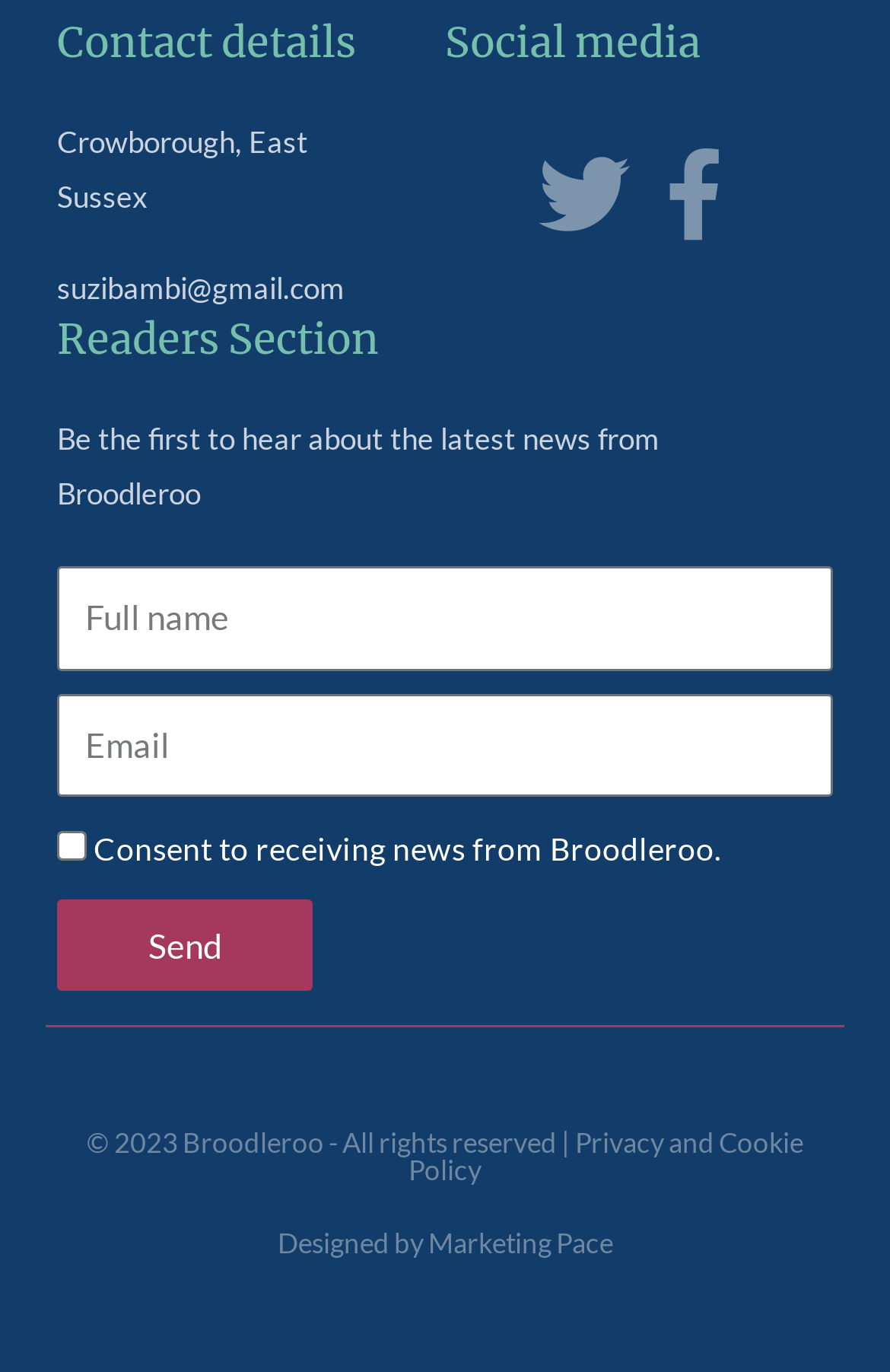Locate the bounding box coordinates of the clickable area needed to fulfill the instruction: "Click Twitter".

[0.605, 0.108, 0.708, 0.174]